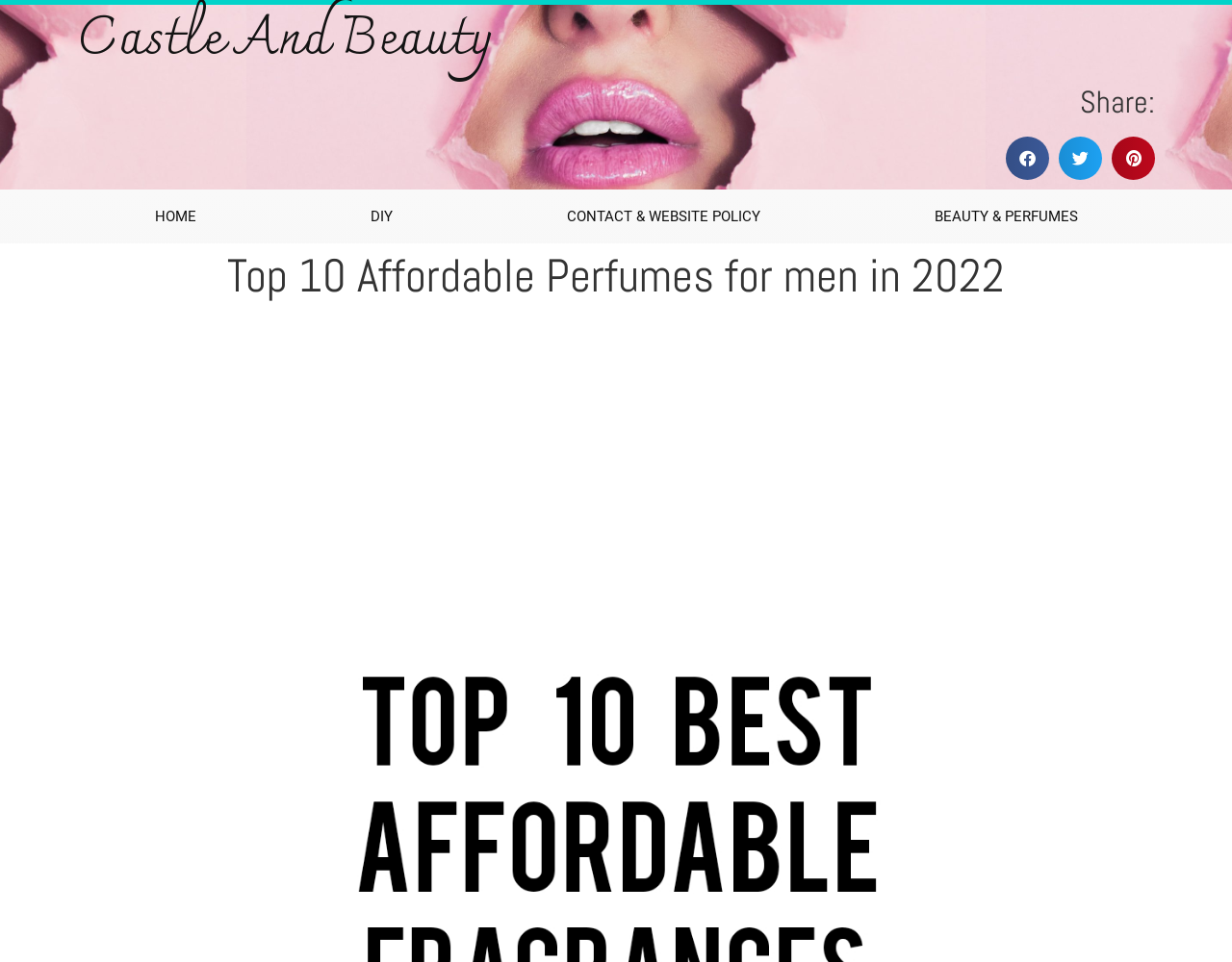Reply to the question with a brief word or phrase: What is the name of the website?

Castle And Beauty